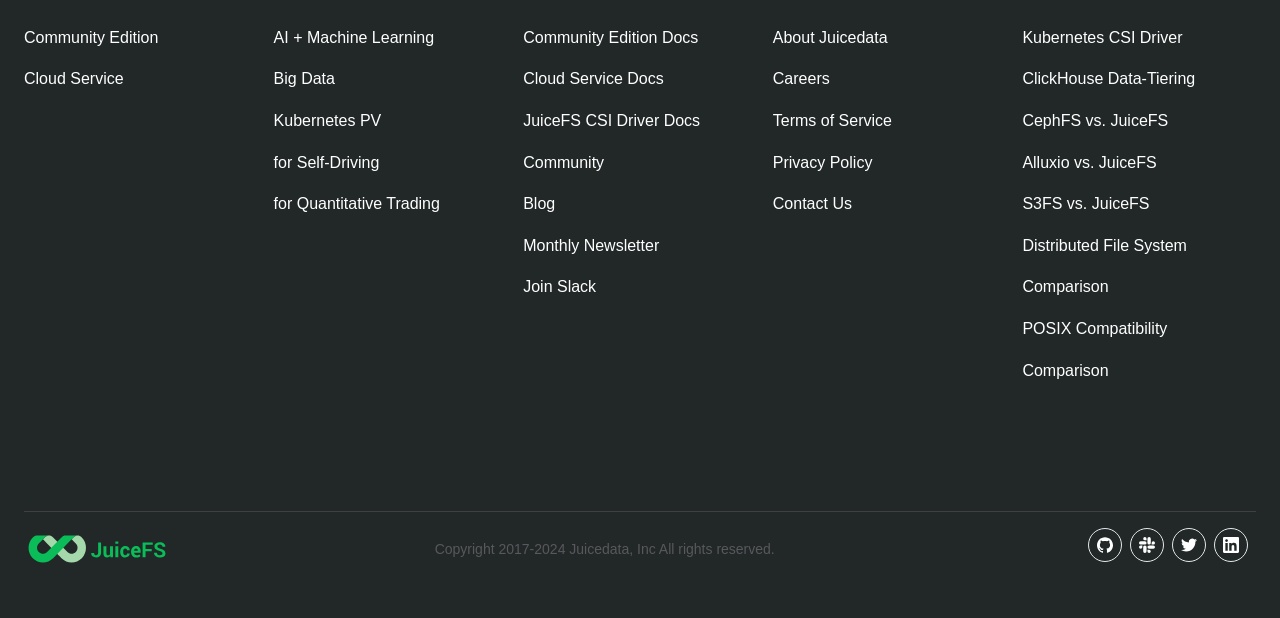Please provide the bounding box coordinates for the element that needs to be clicked to perform the following instruction: "Check the Blog". The coordinates should be given as four float numbers between 0 and 1, i.e., [left, top, right, bottom].

[0.409, 0.316, 0.434, 0.343]